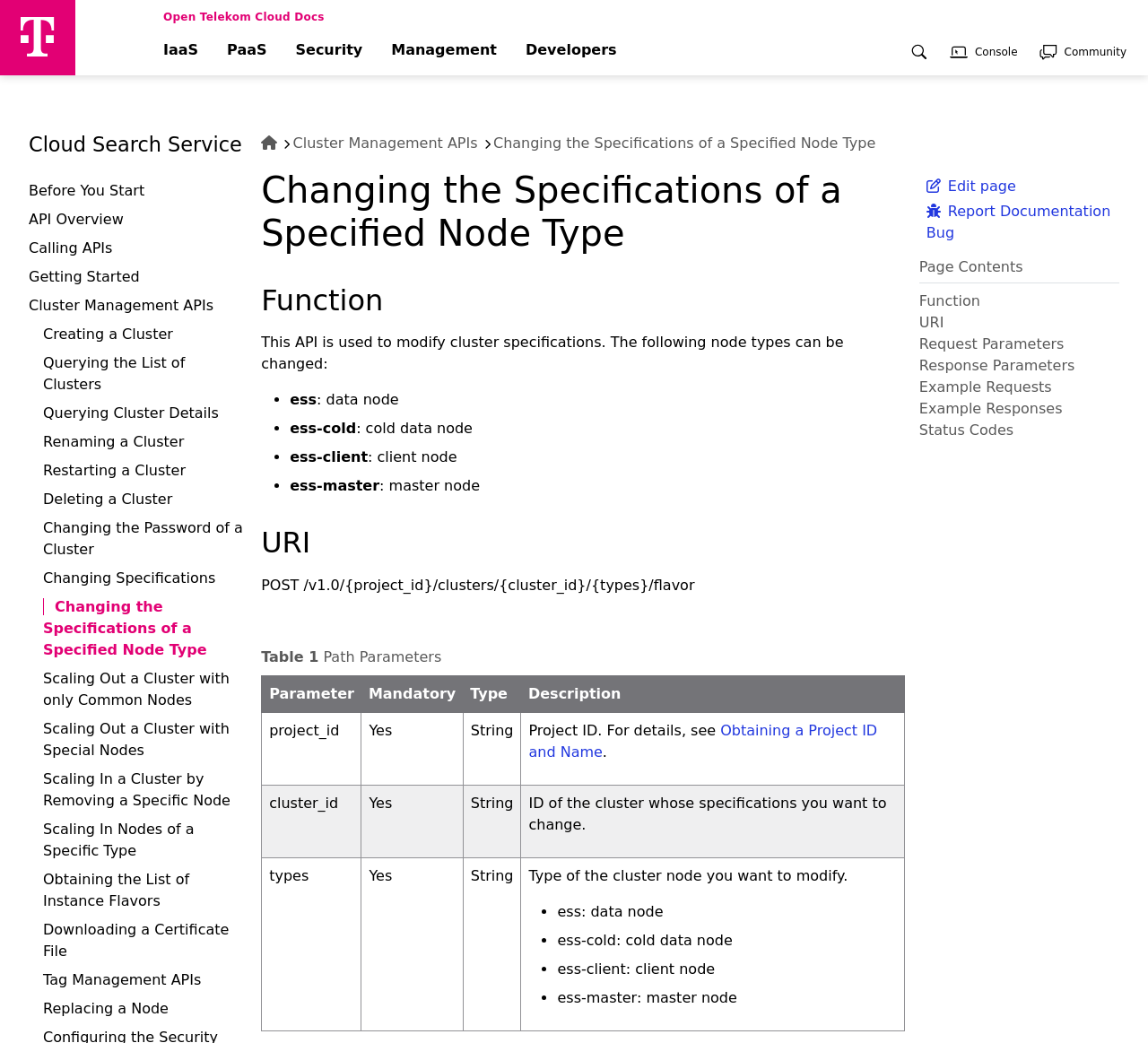Specify the bounding box coordinates of the area to click in order to execute this command: 'Click the 'Changing the Specifications of a Specified Node Type' link'. The coordinates should consist of four float numbers ranging from 0 to 1, and should be formatted as [left, top, right, bottom].

[0.038, 0.546, 0.188, 0.562]